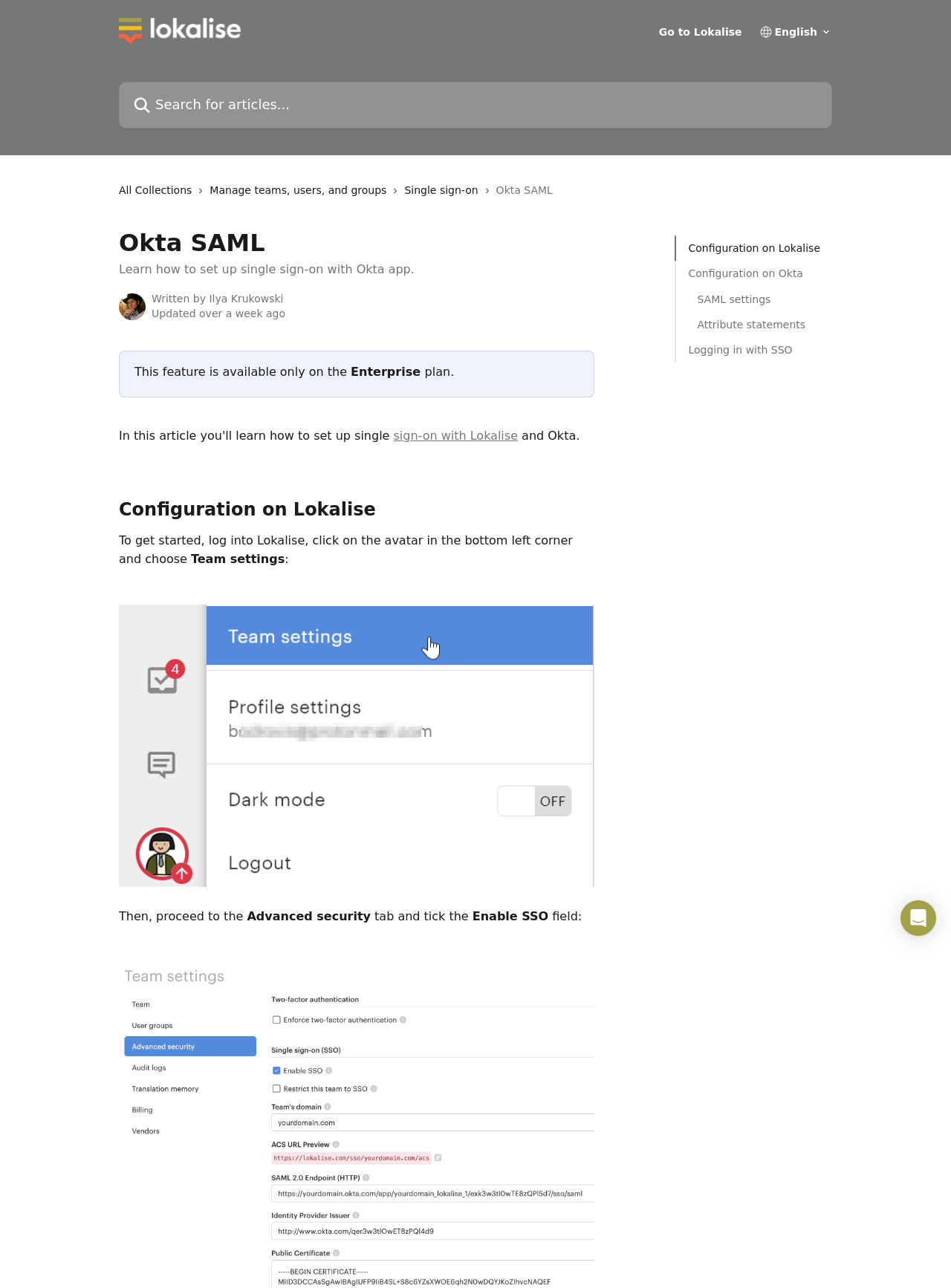Could you specify the bounding box coordinates for the clickable section to complete the following instruction: "View details about 'Visualization and Visual Analytics in Knowledge Landscapes'"?

None